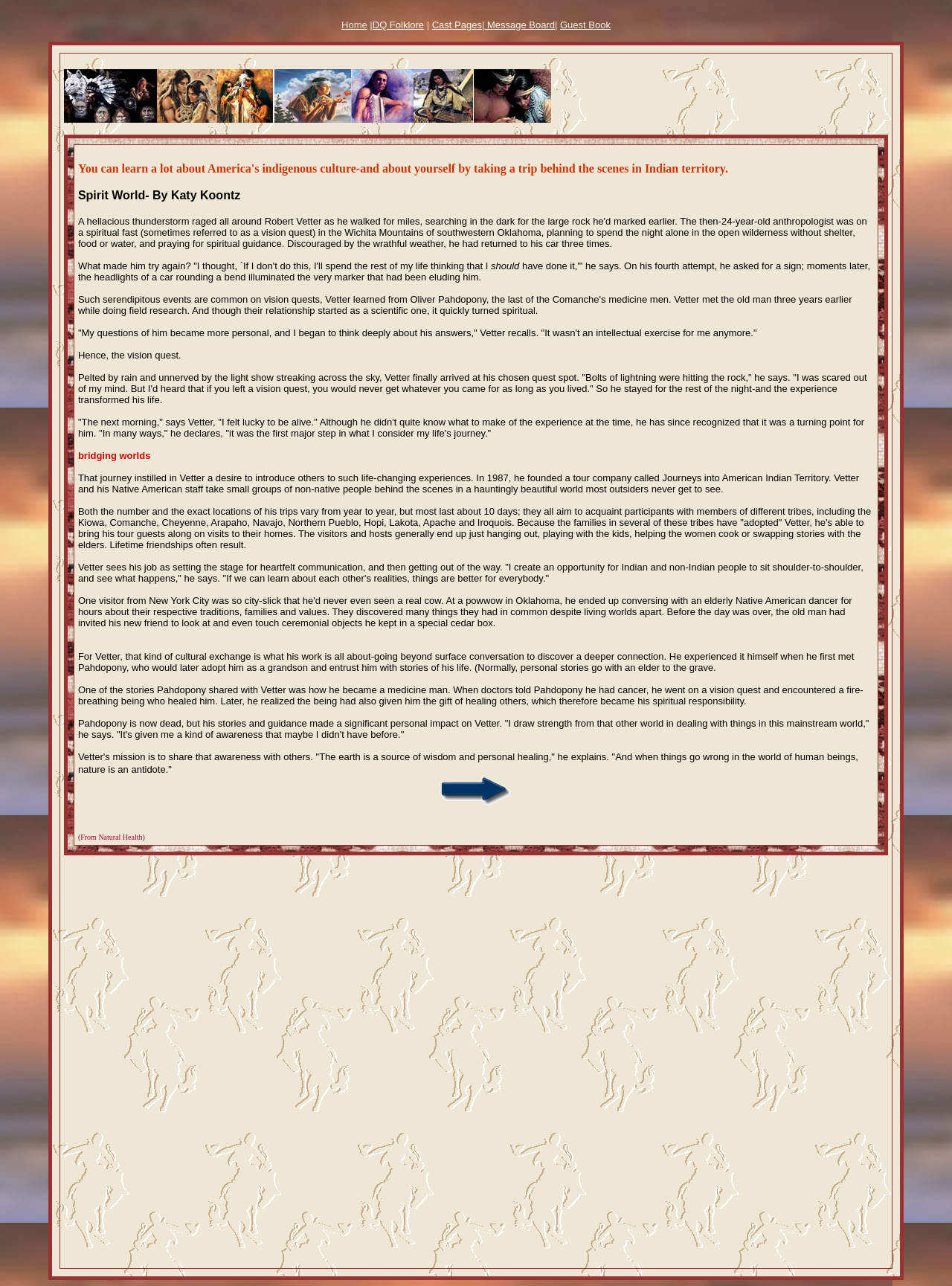What is the significance of the vision quest for Robert Vetter?
Relying on the image, give a concise answer in one word or a brief phrase.

A turning point in his life